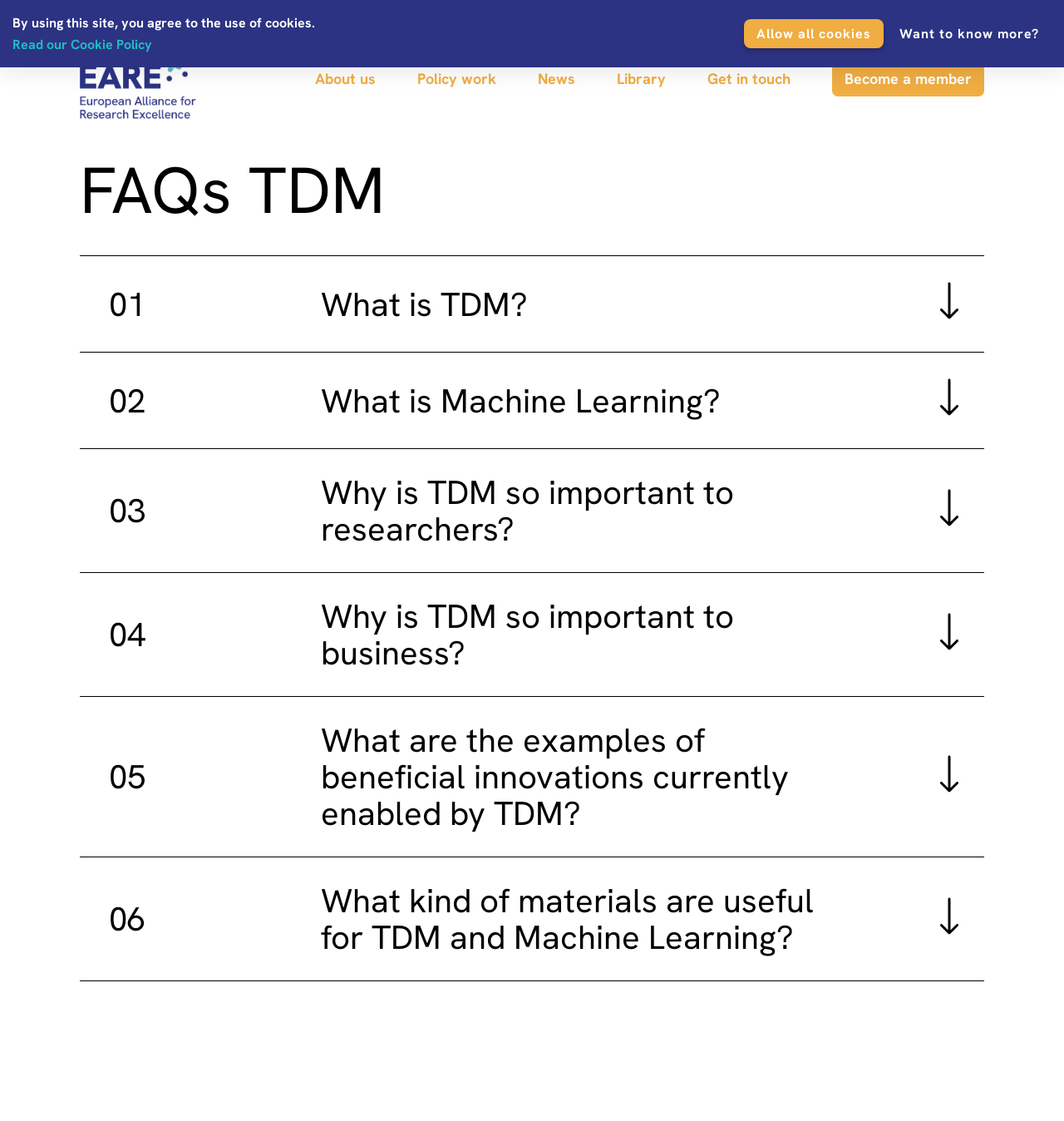Create a full and detailed caption for the entire webpage.

The webpage is divided into several sections. At the top, there is a logo with the text "EARE" accompanied by an image, which is positioned at the top-left corner of the page. Below the logo, there is a navigation menu with seven links: "About us", "Policy work", "News", "Library", "Get in touch", "Become a member", and "EARE". These links are aligned horizontally and take up the top portion of the page.

Below the navigation menu, there is a heading that reads "FAQs TDM". This heading is followed by a list of six links, each with a question related to TDM (Text and Data Mining). The questions are "What is TDM?", "What is Machine Learning?", "Why is TDM so important to researchers?", "Why is TDM so important to business?", "What are the examples of beneficial innovations currently enabled by TDM?", and "What kind of materials are useful for TDM and Machine Learning?". Each question is accompanied by a small image. These links and images are stacked vertically and take up the majority of the page.

At the bottom of the page, there is a notice that reads "By using this site, you agree to the use of cookies." This notice is accompanied by three links: "Read our Cookie Policy", "Allow all cookies", and "Want to know more?". These links are positioned at the bottom of the page, with the first two links aligned to the left and the third link aligned to the right.